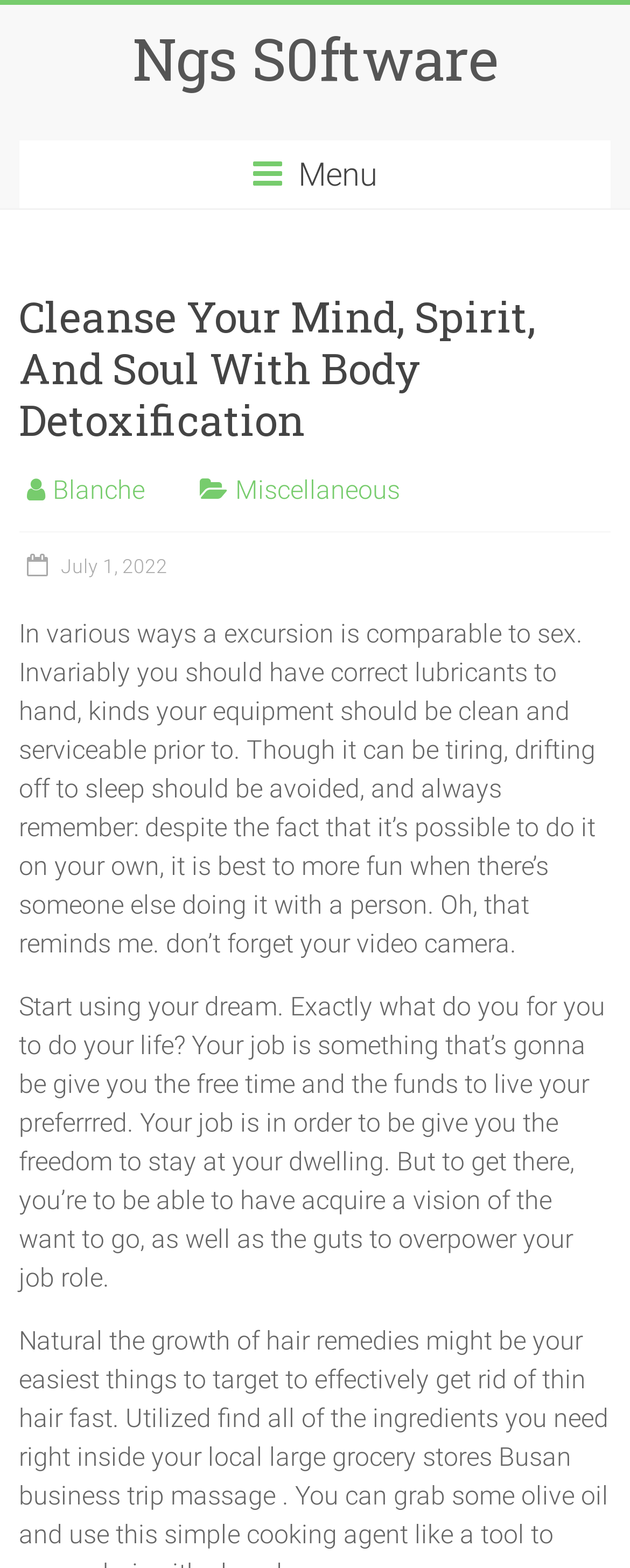Identify the webpage's primary heading and generate its text.

Cleanse Your Mind, Spirit, And Soul With Body Detoxification